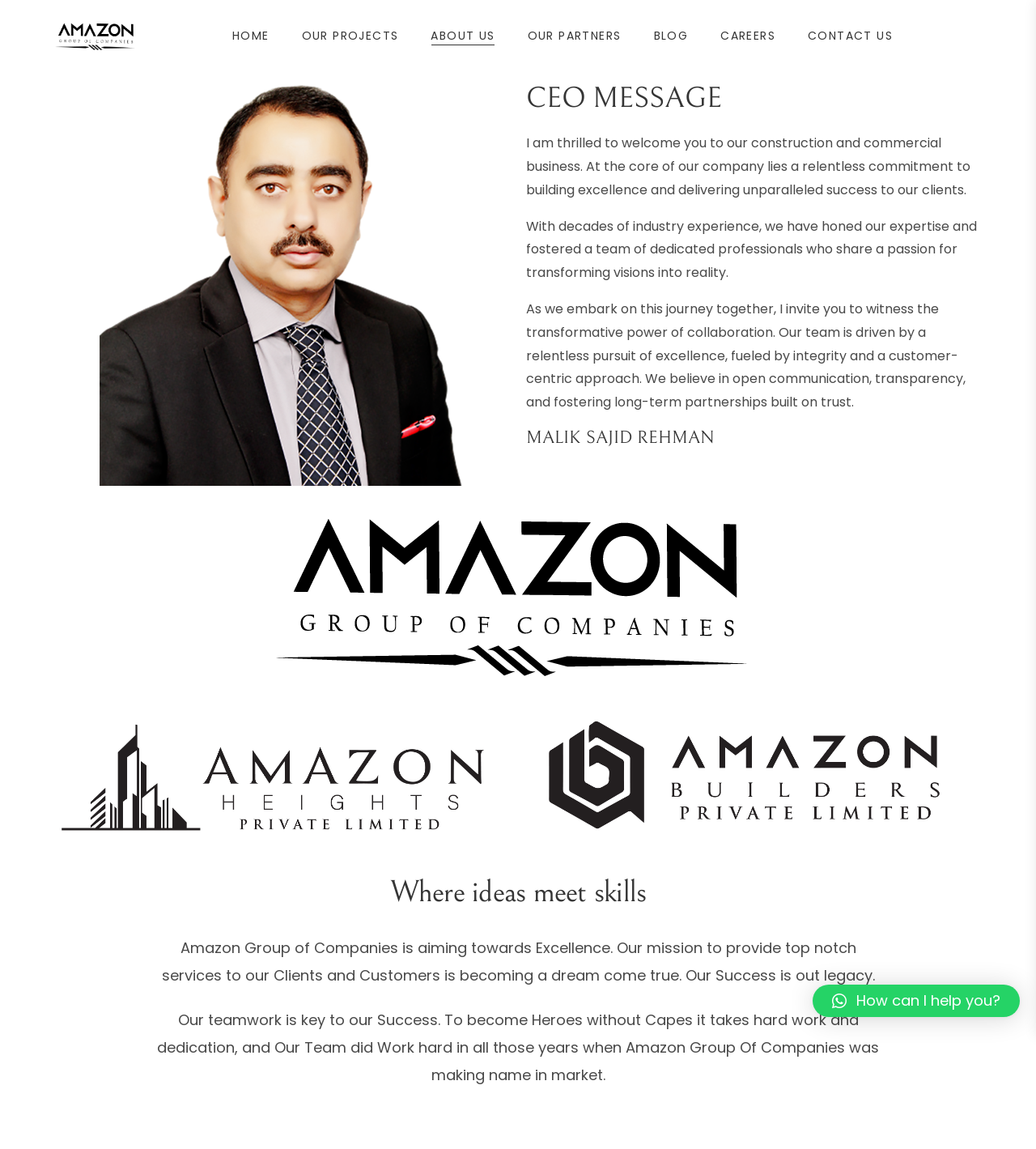Examine the image and give a thorough answer to the following question:
Who is the CEO of Amazon Group of Companies?

The CEO of Amazon Group of Companies is Malik Sajid Rehman, as mentioned in the heading 'MALIK SAJID REHMAN' below the CEO's message.